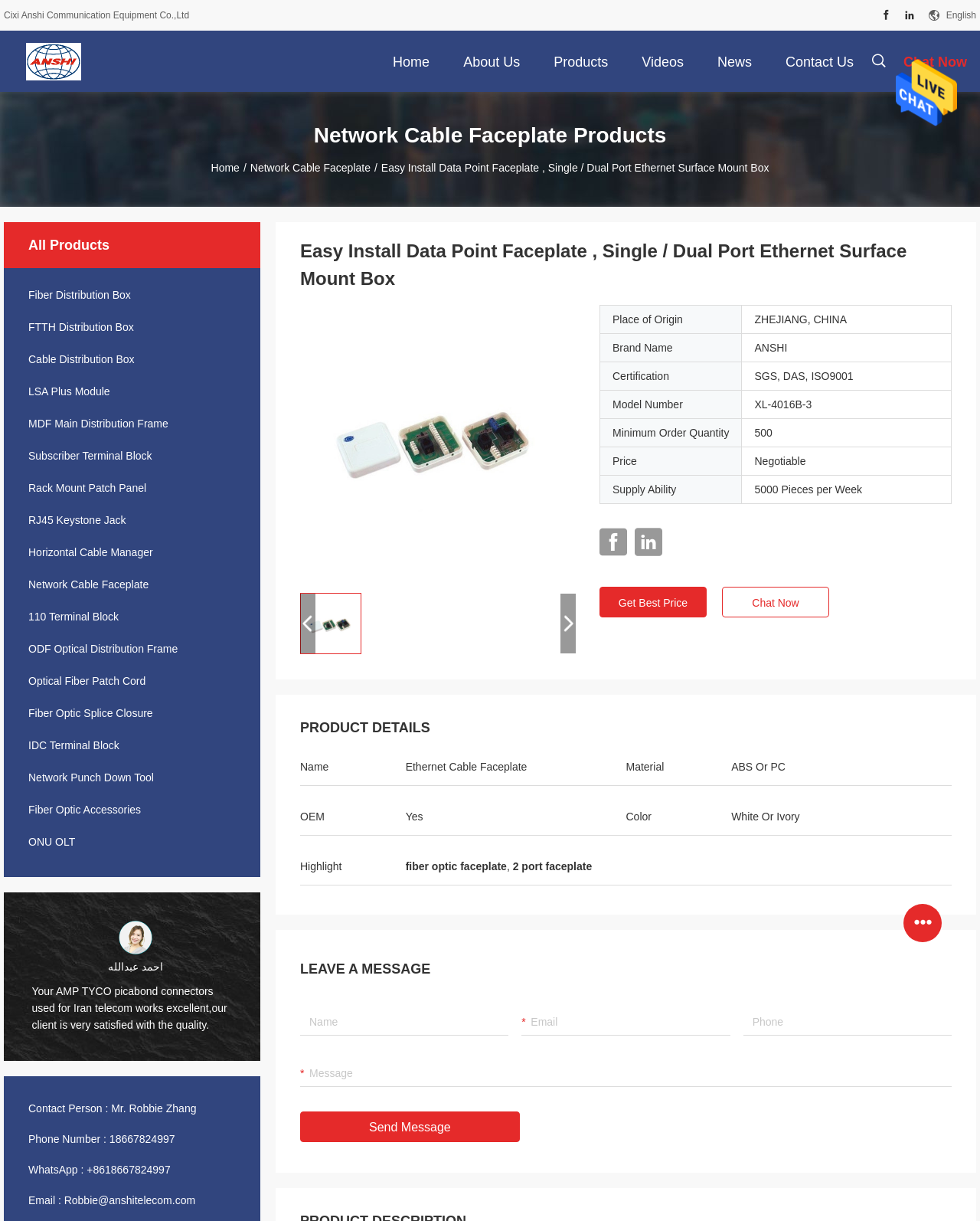What is the purpose of the 'Send Message' button?
Based on the image, provide your answer in one word or phrase.

To send a message to the company